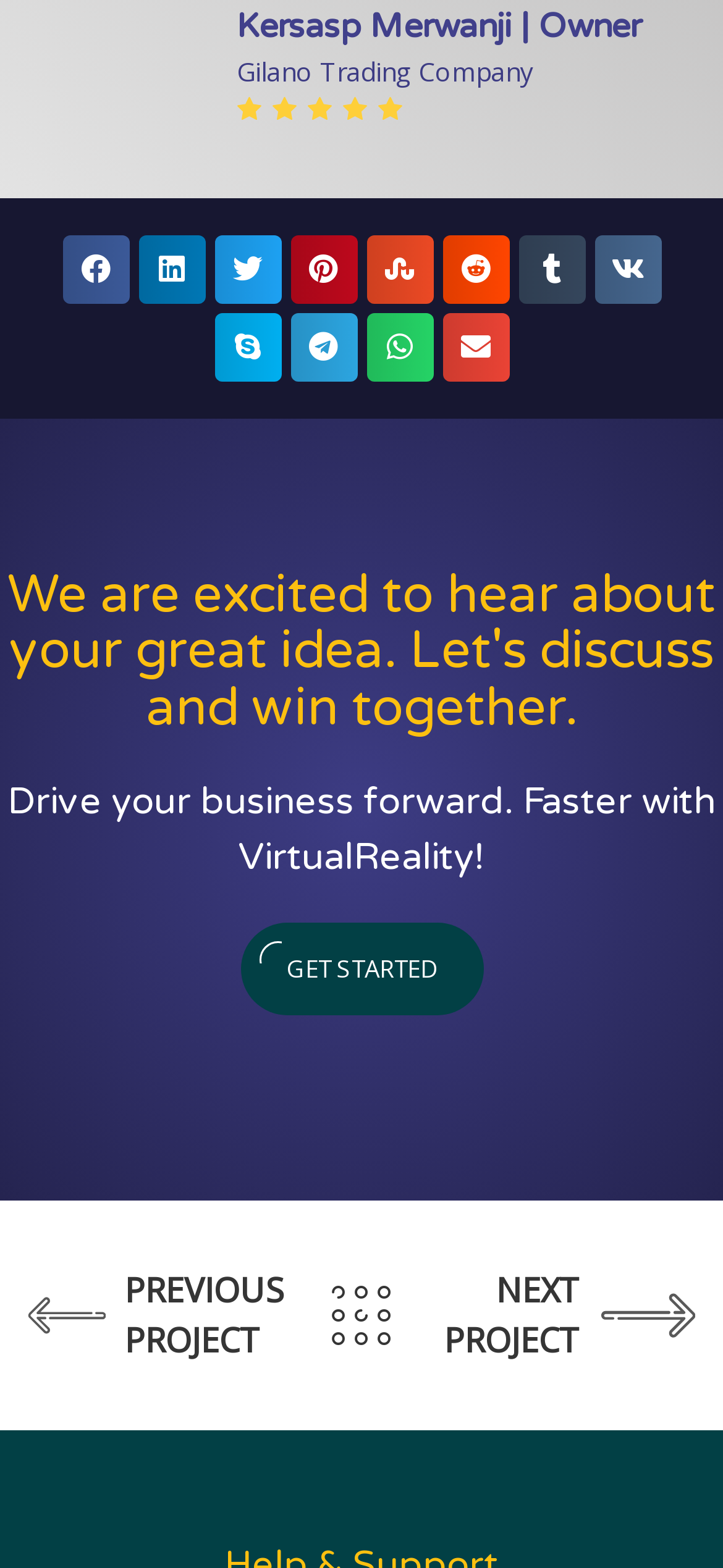What is the call-to-action on the webpage?
Refer to the image and provide a thorough answer to the question.

The call-to-action is a link with the text 'GET STARTED' which is placed below the heading 'We are excited to hear about your great idea. Let's discuss and win together.' and the StaticText 'Drive your business forward. Faster with VirtualReality!'.